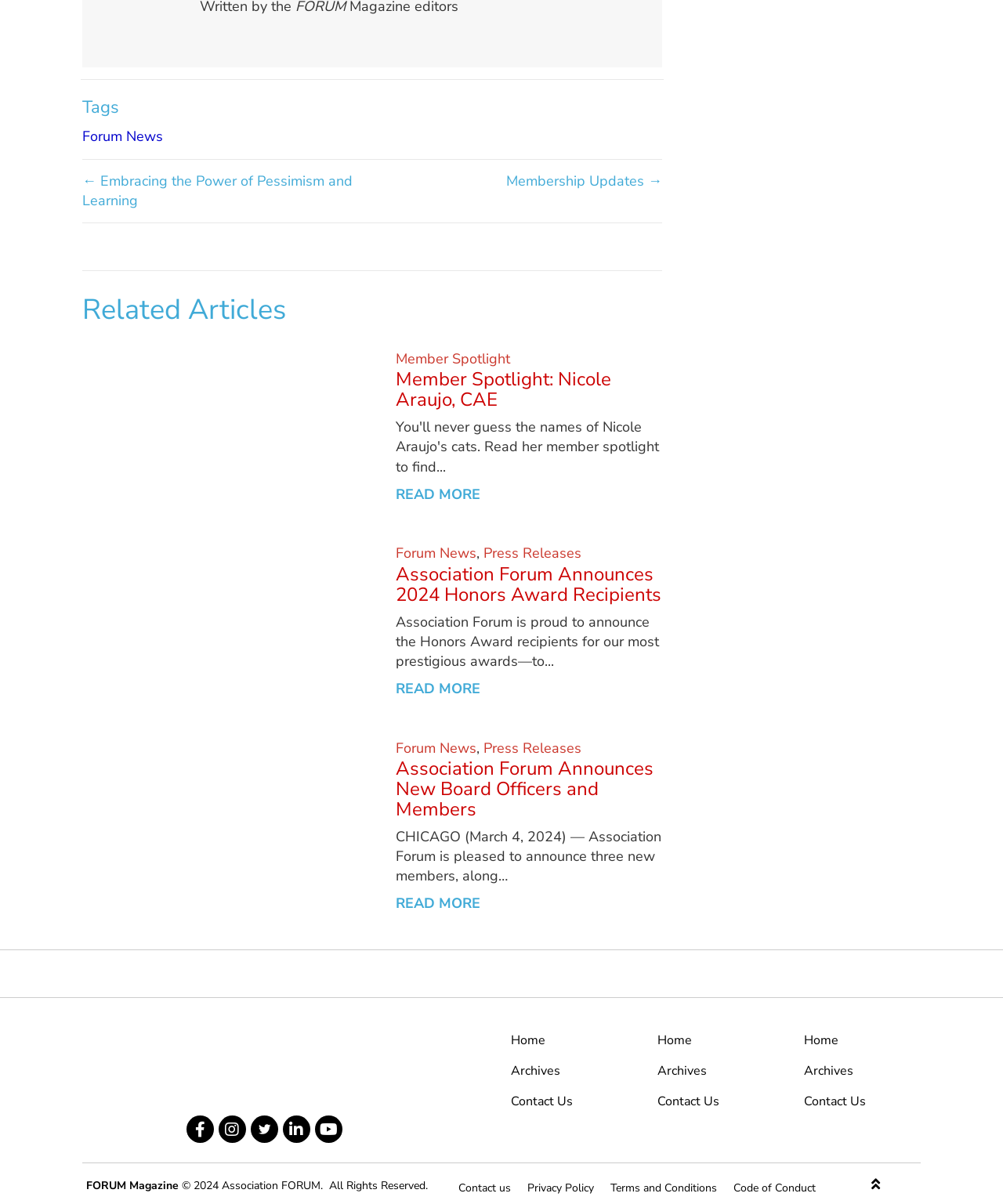Please provide a brief answer to the following inquiry using a single word or phrase:
What is the name of the association?

Association Forum